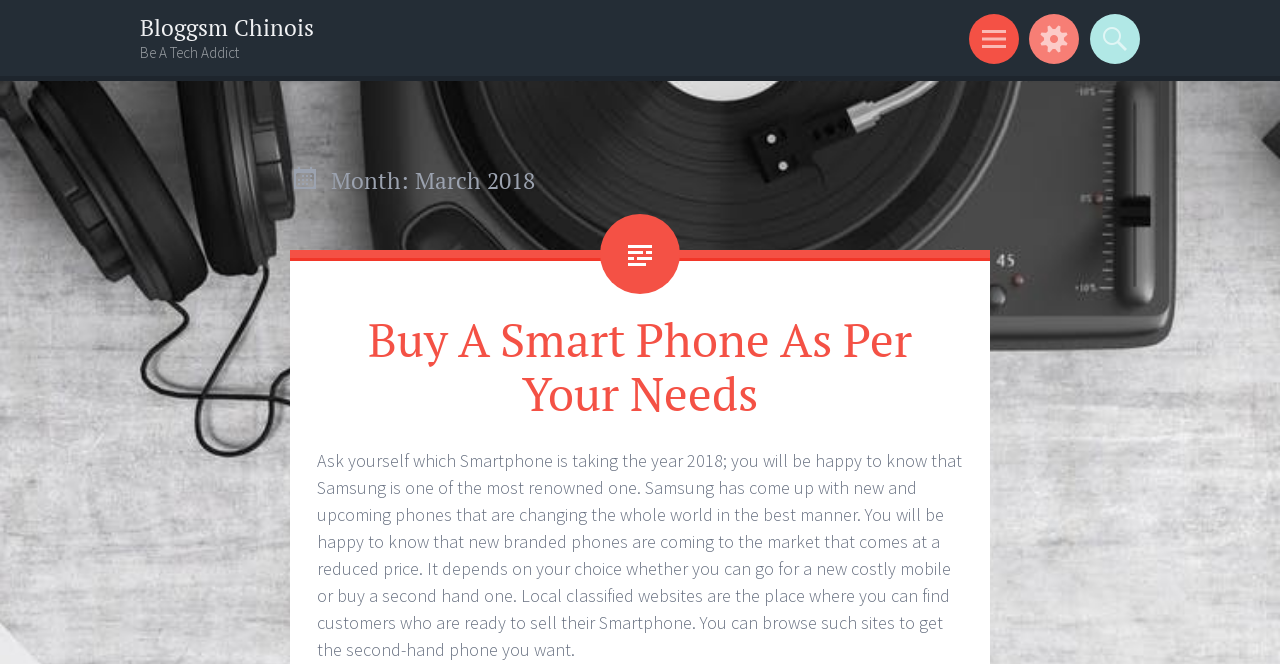Extract the bounding box coordinates for the UI element described by the text: "Bloggsm Chinois". The coordinates should be in the form of [left, top, right, bottom] with values between 0 and 1.

[0.109, 0.017, 0.245, 0.064]